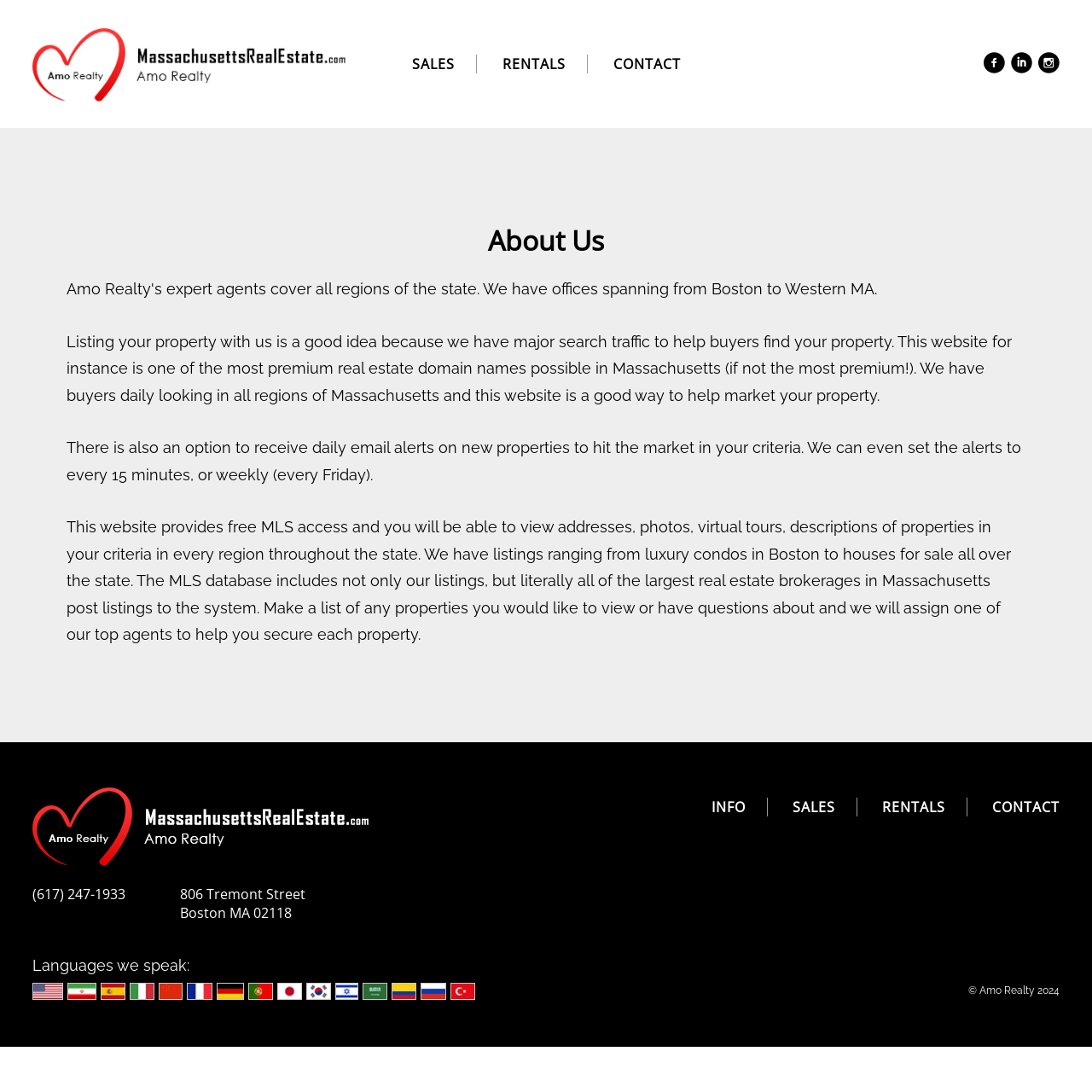What type of properties are listed on the website?
Please respond to the question thoroughly and include all relevant details.

The webpage mentions that the website provides free MLS access and lists properties ranging from luxury condos in Boston to houses for sale all over the state. This suggests that the website lists a variety of properties, including luxury condos and houses.